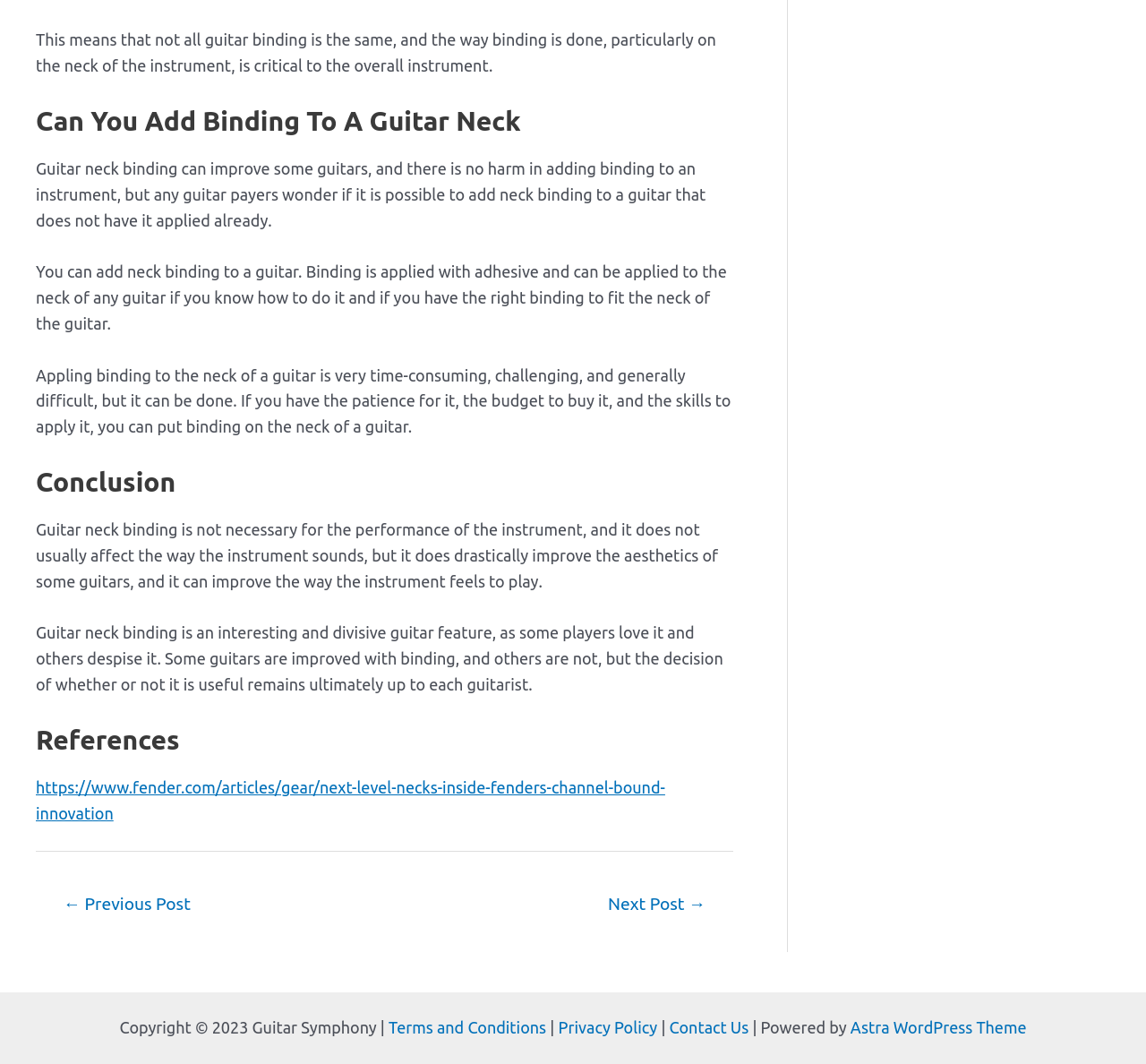Identify the bounding box coordinates of the element to click to follow this instruction: 'Check the 'Copyright' information'. Ensure the coordinates are four float values between 0 and 1, provided as [left, top, right, bottom].

[0.104, 0.957, 0.339, 0.974]